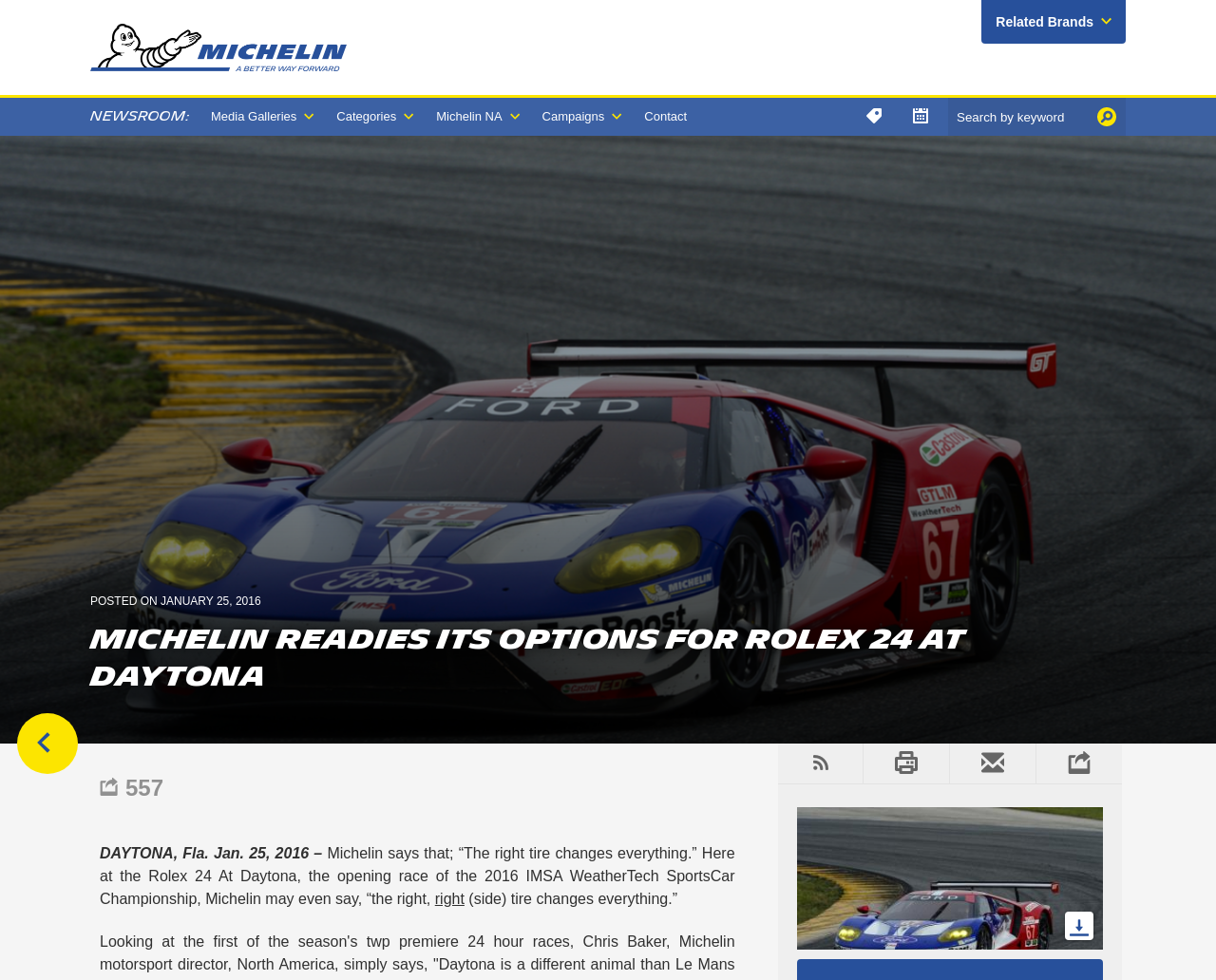Find the bounding box coordinates for the area that should be clicked to accomplish the instruction: "Click on the Michelin logo".

[0.074, 0.024, 0.285, 0.072]